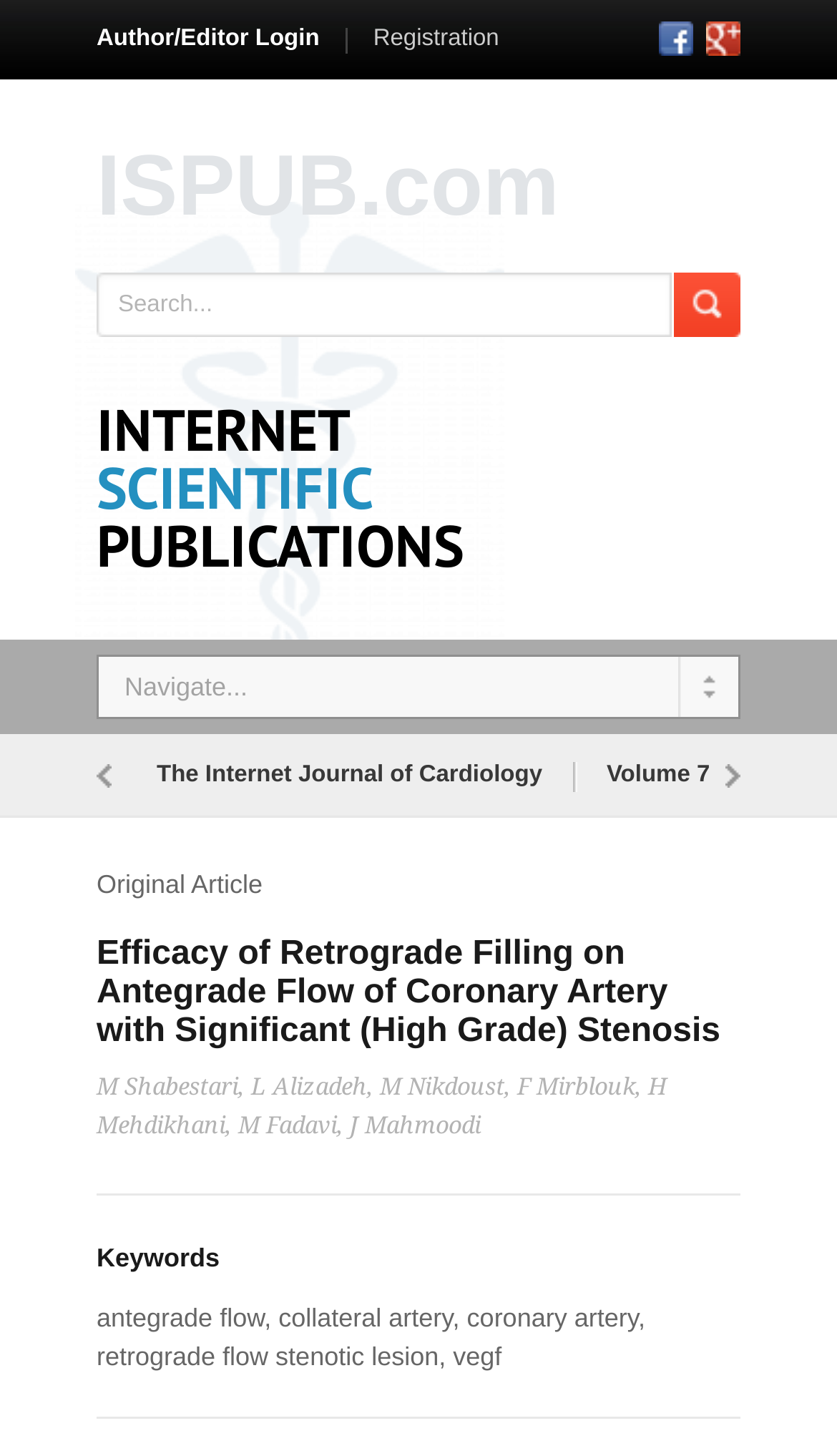Identify the bounding box coordinates of the element to click to follow this instruction: 'view the Internet Journal of Cardiology'. Ensure the coordinates are four float values between 0 and 1, provided as [left, top, right, bottom].

[0.151, 0.504, 0.684, 0.562]